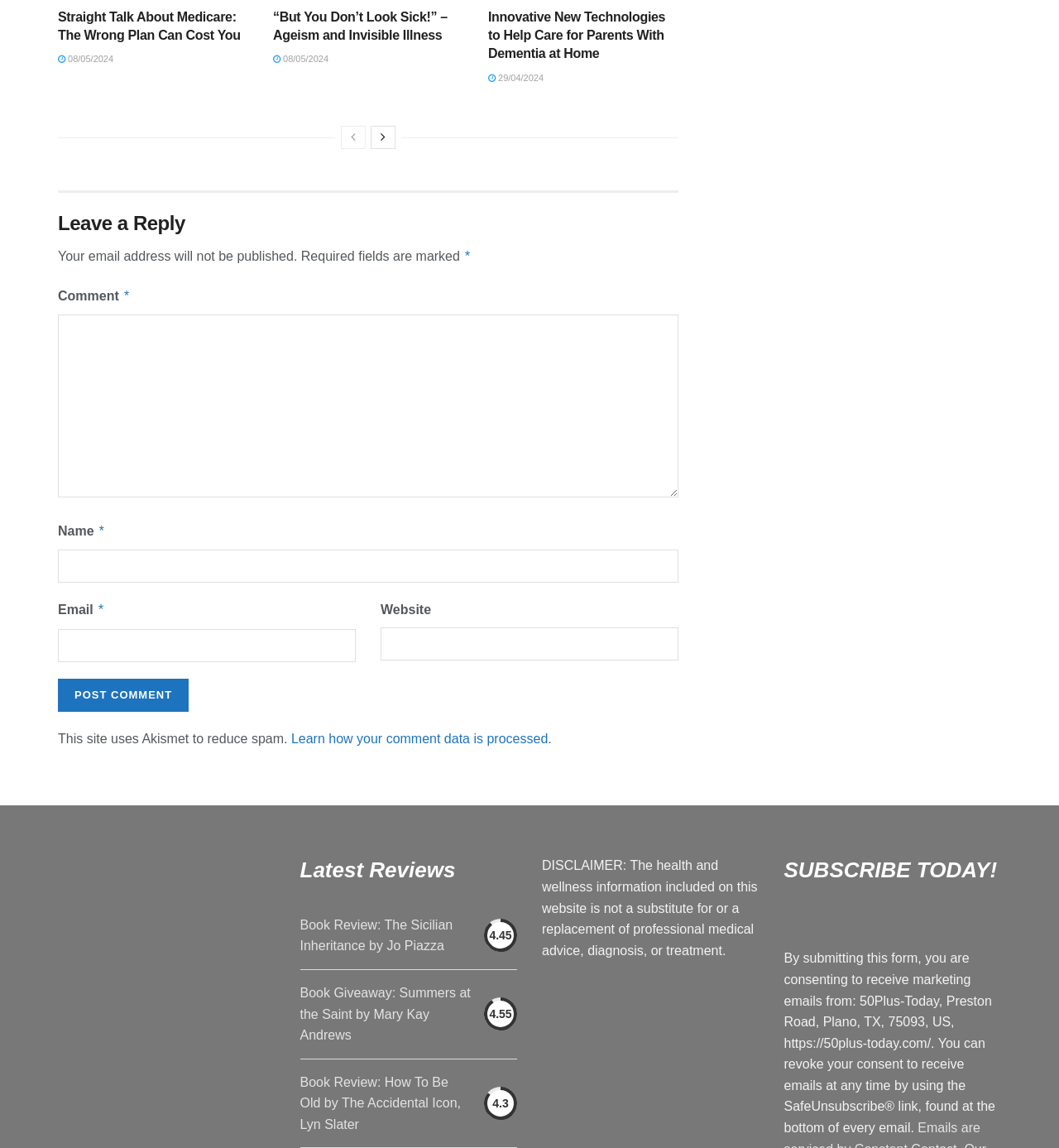What is the rating of the book 'How To Be Old'?
Please answer the question as detailed as possible based on the image.

The rating of the book 'How To Be Old' can be found in the StaticText element with the text '4.3'. This element is a sibling of the link element with the text 'Book Review: How To Be Old by The Accidental Icon, Lyn Slater' and has a bounding box coordinate of [0.465, 0.959, 0.48, 0.971].